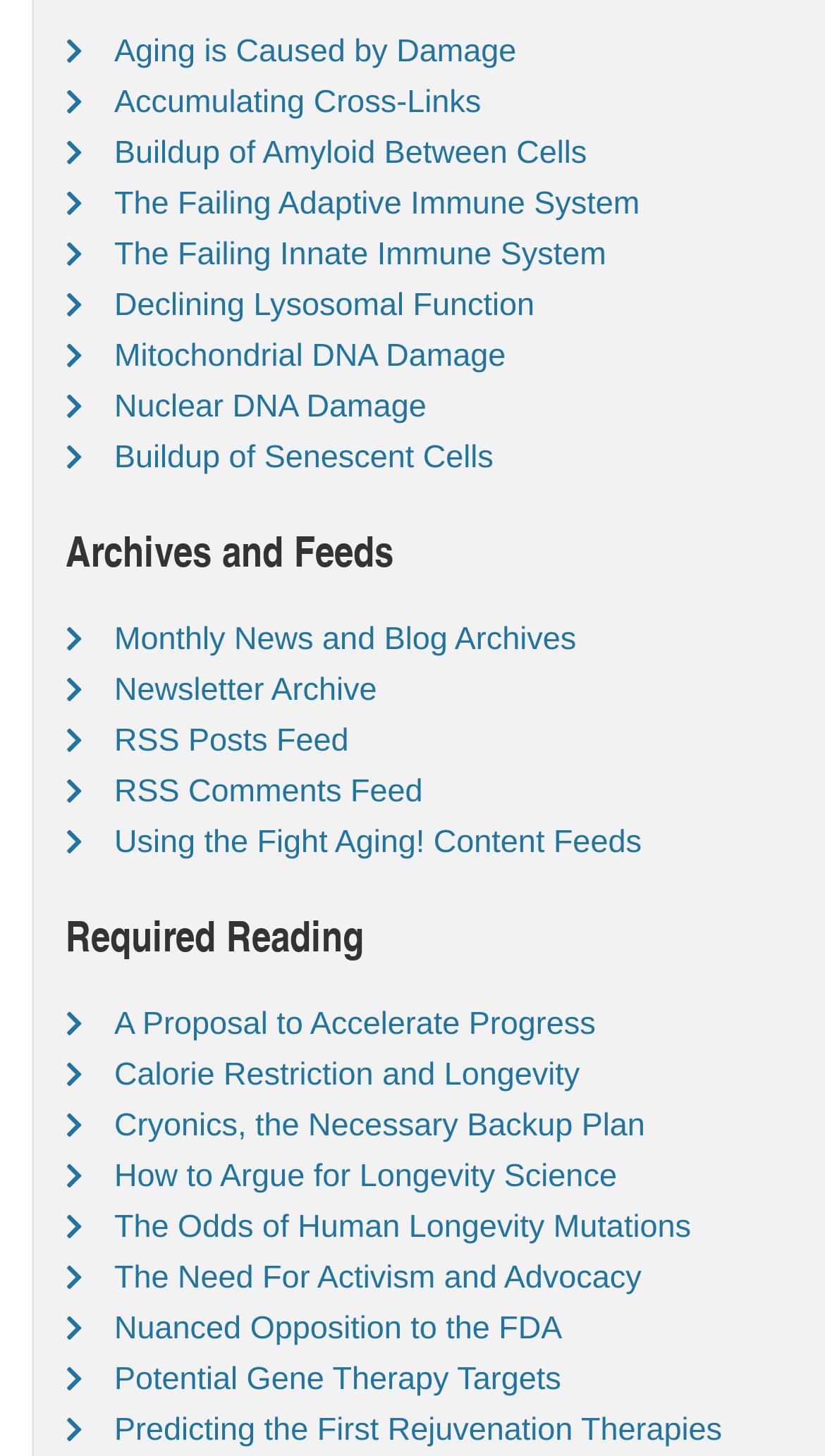Kindly determine the bounding box coordinates for the area that needs to be clicked to execute this instruction: "View 'Monthly News and Blog Archives'".

[0.138, 0.427, 0.699, 0.451]